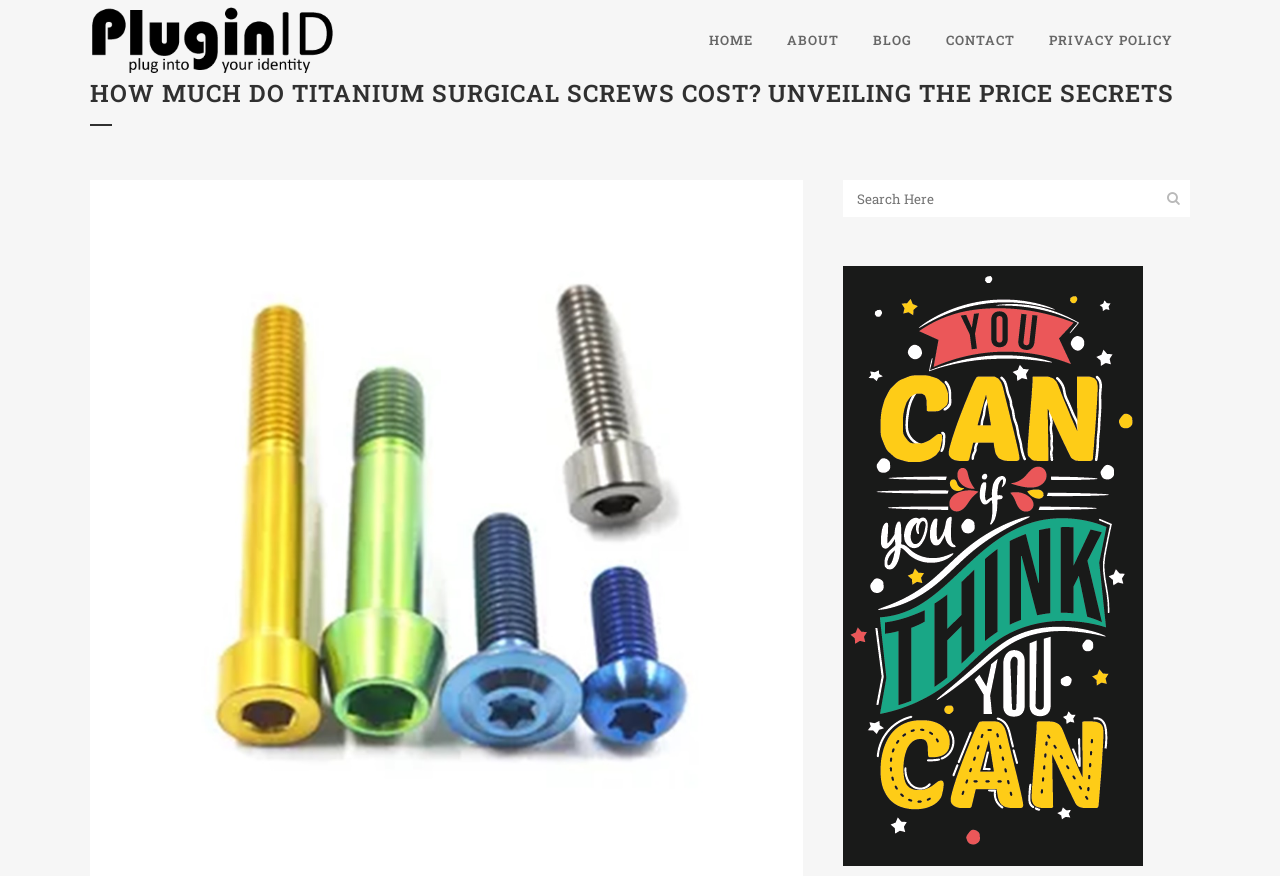Find the bounding box coordinates for the area you need to click to carry out the instruction: "click the search button". The coordinates should be four float numbers between 0 and 1, indicated as [left, top, right, bottom].

[0.901, 0.205, 0.93, 0.248]